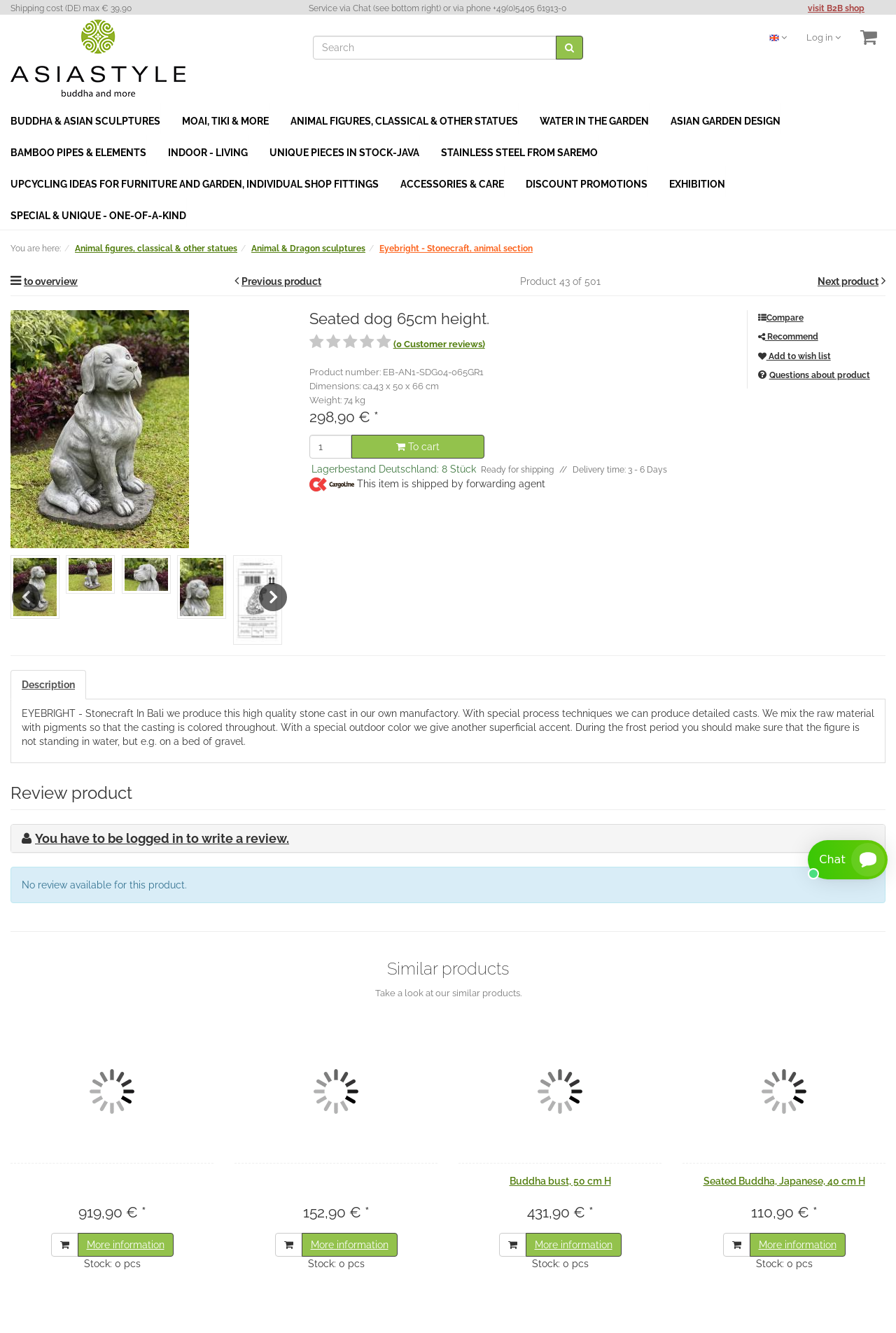Review the image closely and give a comprehensive answer to the question: What is the product number of the seated dog?

I found the product number in the product details section, where it says 'Product number: EB-AN1-SDG04-065GR1'. This is the unique identifier for the seated dog product.